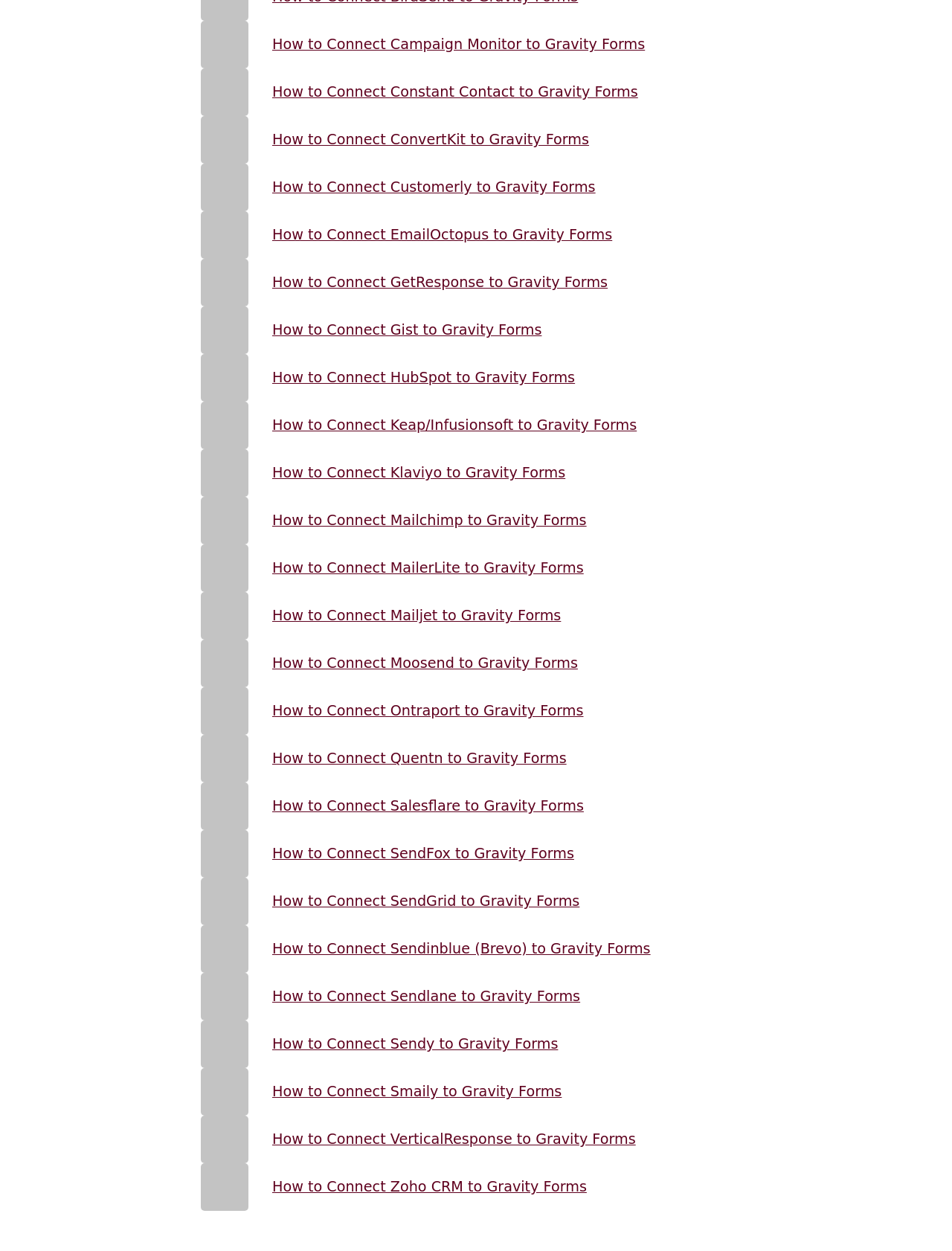How many email marketing services are listed on this page?
Please use the image to provide an in-depth answer to the question.

By counting the number of links and badges on the page, I can see that there are 20 different email marketing services listed, each with its own badge and link to connect to Gravity Forms.